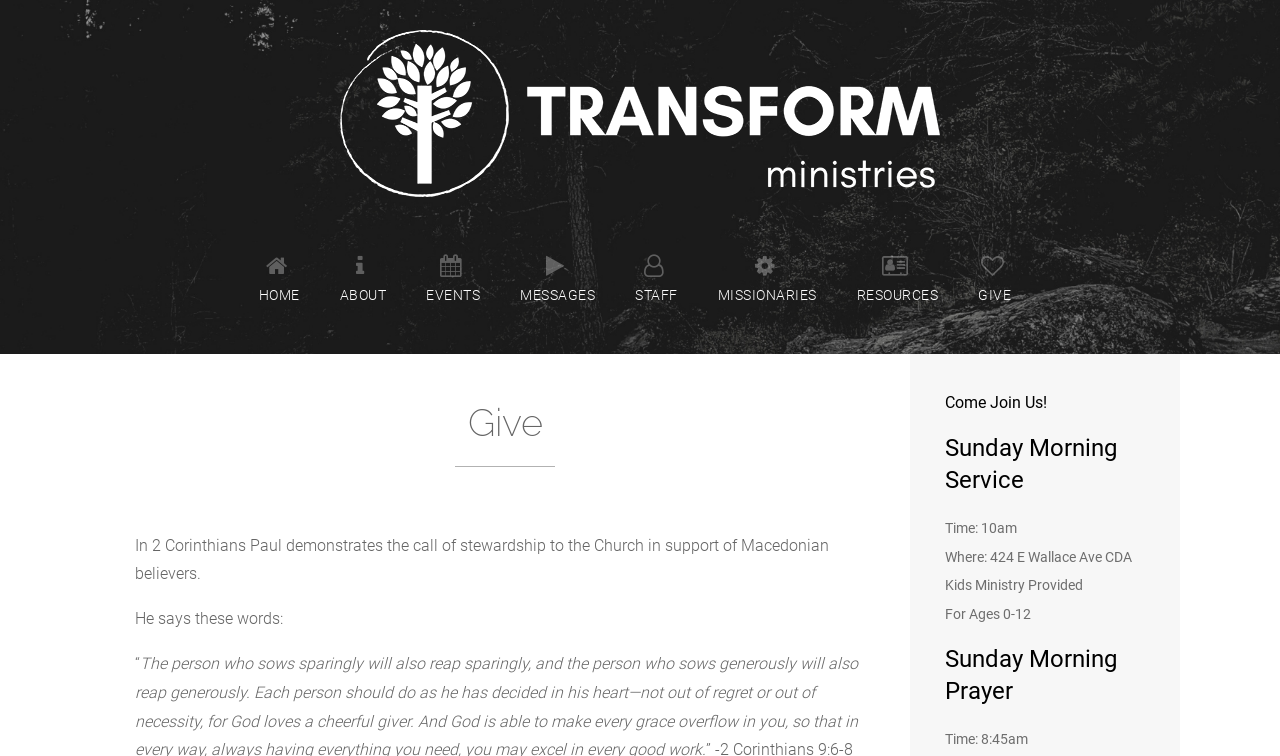Generate a comprehensive description of the contents of the webpage.

The webpage is about a church or religious organization, with a focus on giving and stewardship. At the top, there is a logo image on the left side, accompanied by a row of navigation links, including "HOME", "ABOUT", "EVENTS", "MESSAGES", "STAFF", "MISSIONARIES", "RESOURCES", and "GIVE". 

Below the navigation links, there is a prominent call-to-action section, with the heading "Come Join Us!" and details about the Sunday Morning Service, including the time, location, and information about kids' ministry. 

On the left side of the page, there is a section with a heading "Give" and a passage from 2 Corinthians about stewardship, followed by a quote. This section appears to be the main content of the page, discussing the importance of giving and supporting others in the faith community.